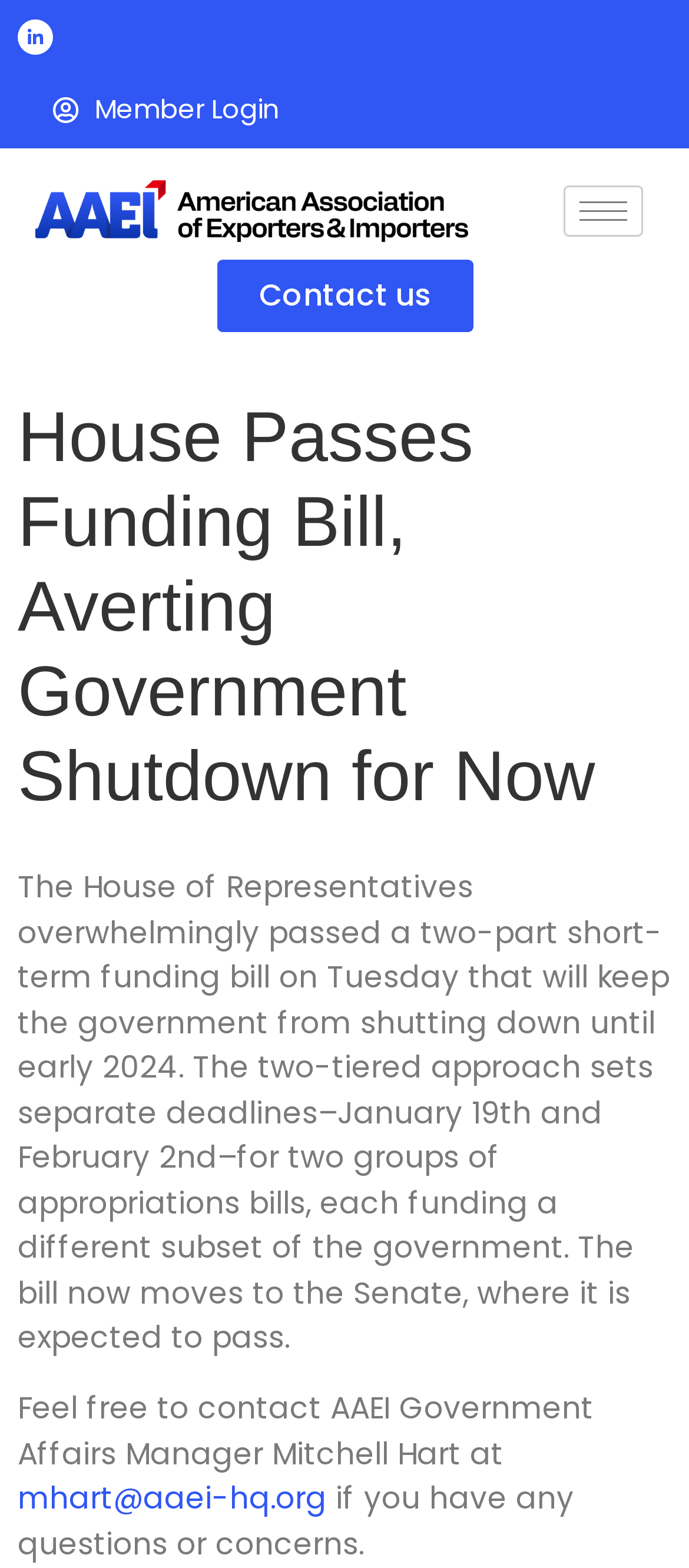Please provide a one-word or short phrase answer to the question:
Where will the funding bill go next?

The Senate